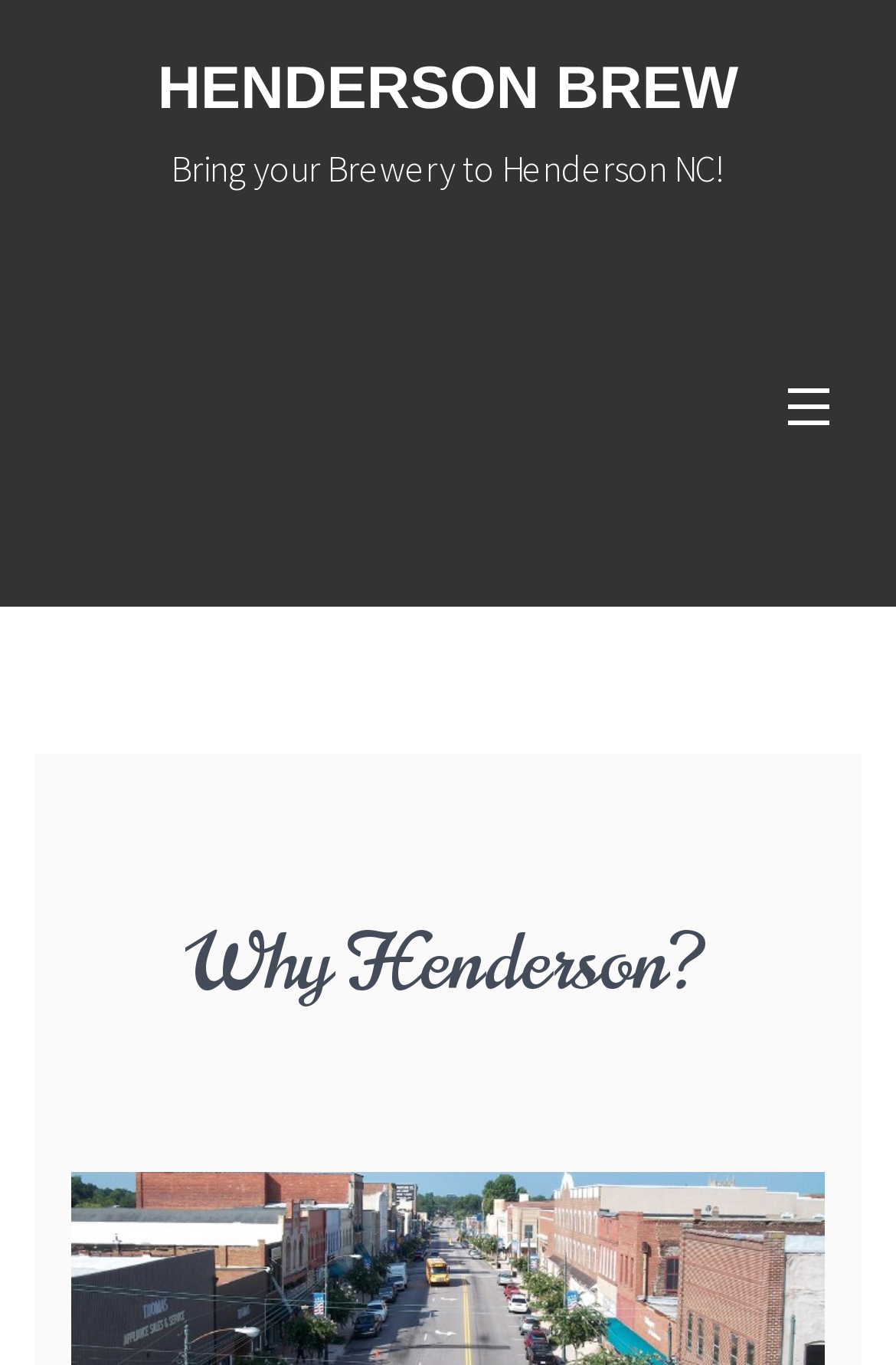Identify the bounding box of the UI component described as: "Available Properties".

[0.038, 0.604, 0.962, 0.699]